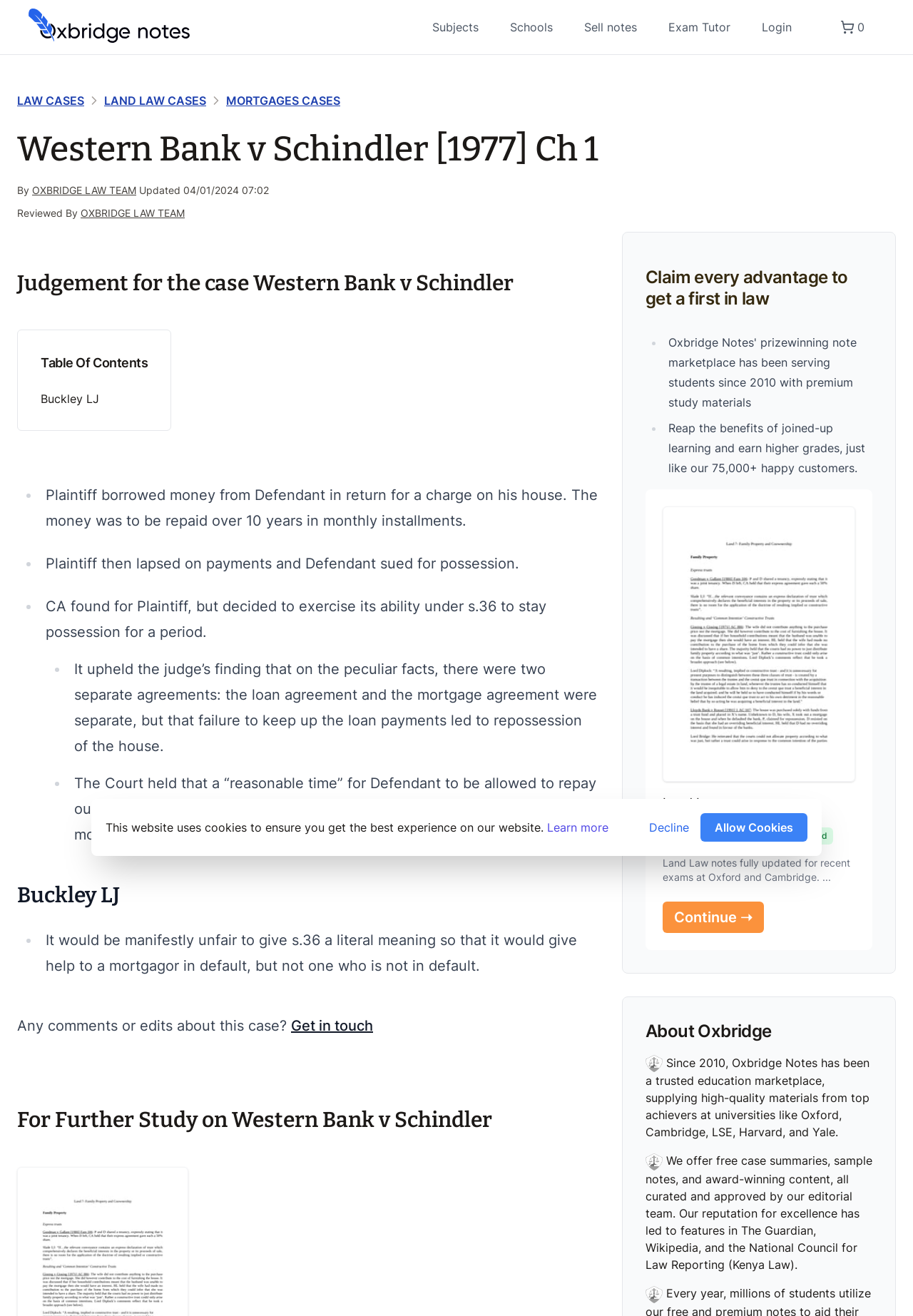Show me the bounding box coordinates of the clickable region to achieve the task as per the instruction: "View the 'LAW CASES' page".

[0.019, 0.071, 0.092, 0.082]